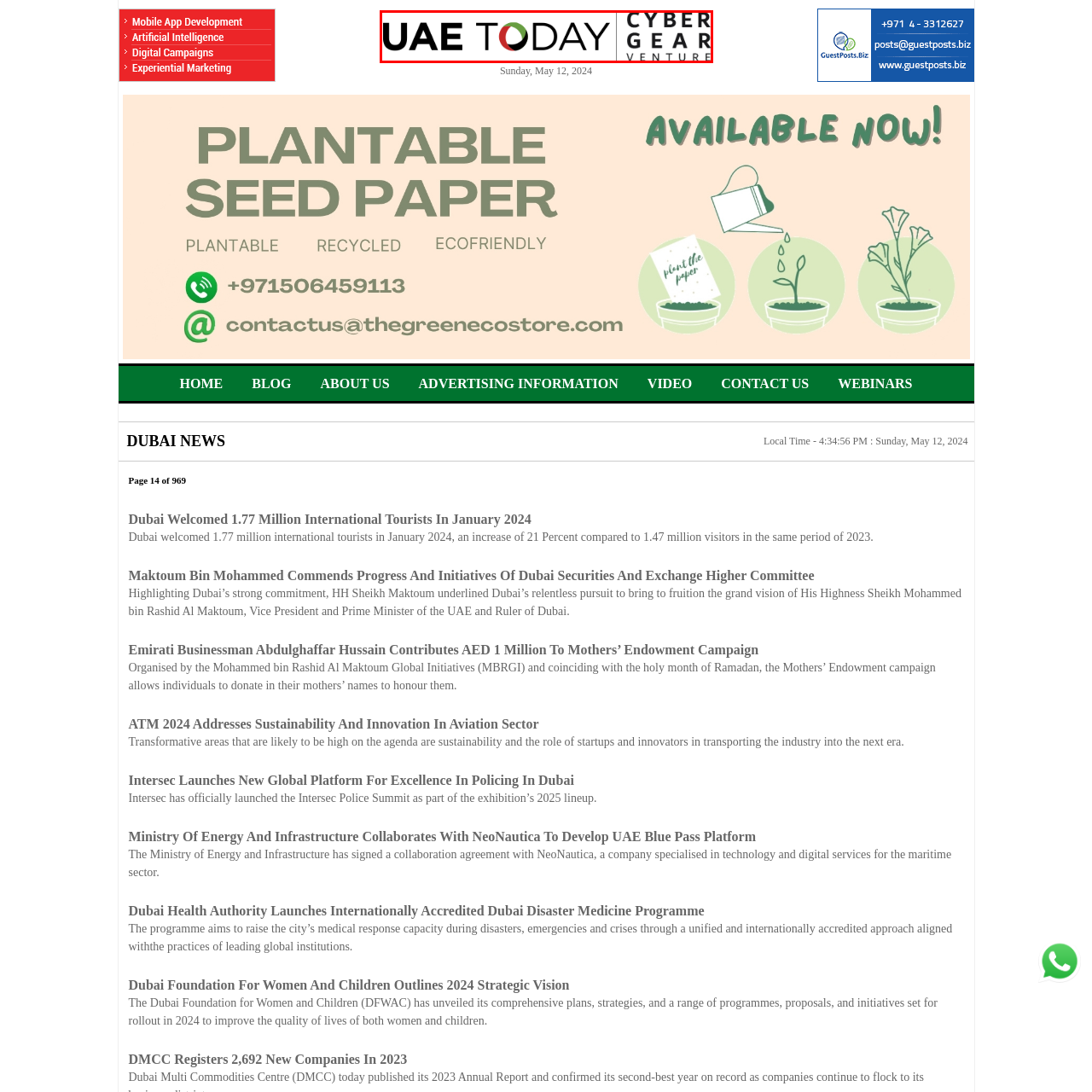Offer a comprehensive description of the image enclosed by the red box.

The image showcases the logo of "UAE Today," a news portal aimed at both visitors and residents of the UAE, alongside the branding element of "Cyber Gear." The design features bold, modern typography that emphasizes clarity and professionalism. Notably, the logo includes a stylized circular icon that employs the colors of the UAE flag—red, green, black, and white—symbolizing national pride and identity. This visual branding reflects the portal's commitment to delivering relevant news and insights about life in the UAE. The tagline "Cyber Gear Venture" further emphasizes the digital and innovative approach that the platform embodies, catering to the needs of a modern audience.